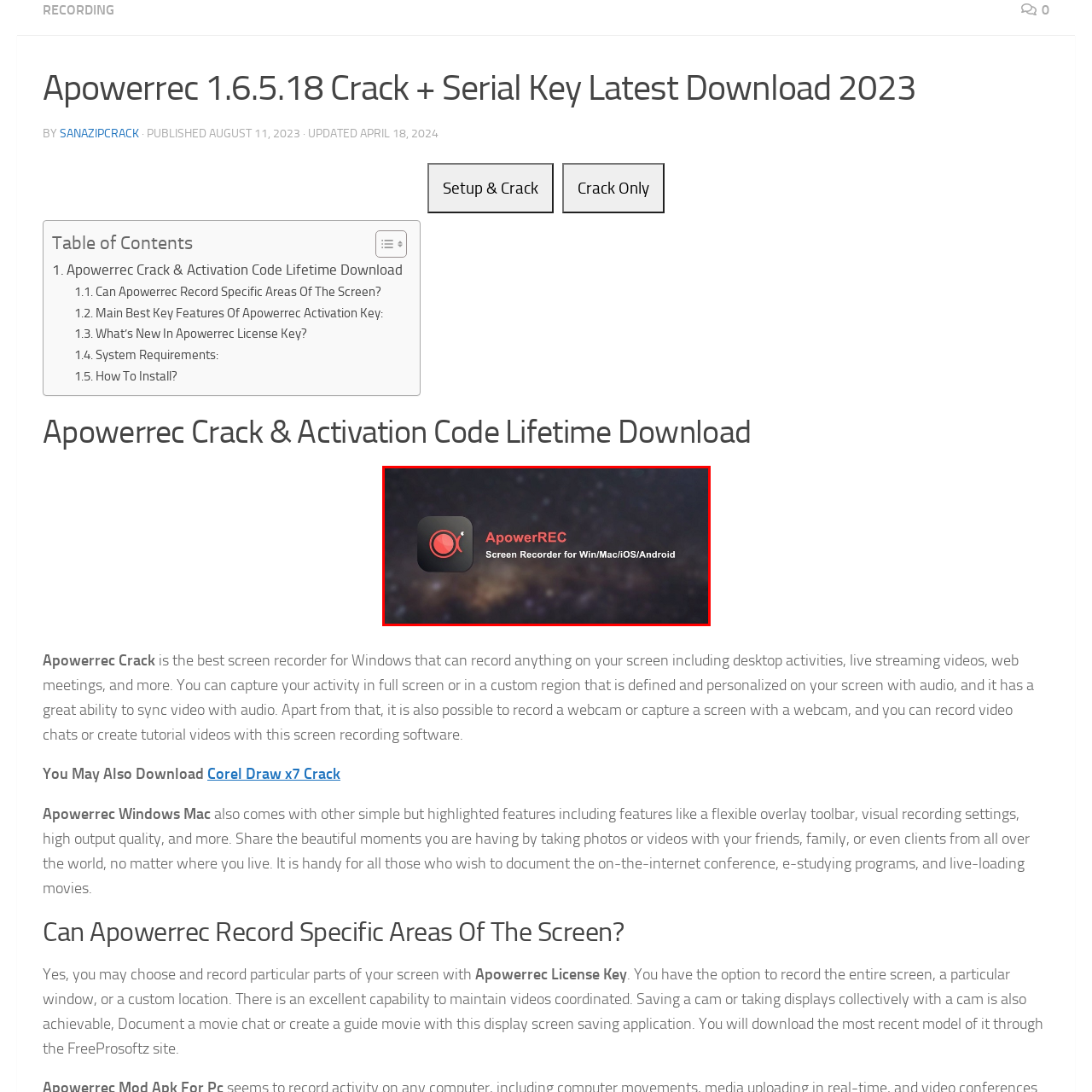Give a detailed account of the scene depicted in the image inside the red rectangle.

The image features the ApowerREC logo, a sleek and modern design that showcases the name "ApowerREC" prominently in red. Below the name, the text reads "Screen Recorder for Win/Mac/iOS/Android," indicating the software's compatibility across multiple platforms. The logo is set against a visually appealing background of swirling abstract shapes, likely suggesting technology and motion, which aligns with its functionality as a versatile screen recording tool. ApowerREC is designed for users who need to capture various activities on their screens, from desktop actions to live streams and web meetings, making it a powerful resource for both personal and professional use.